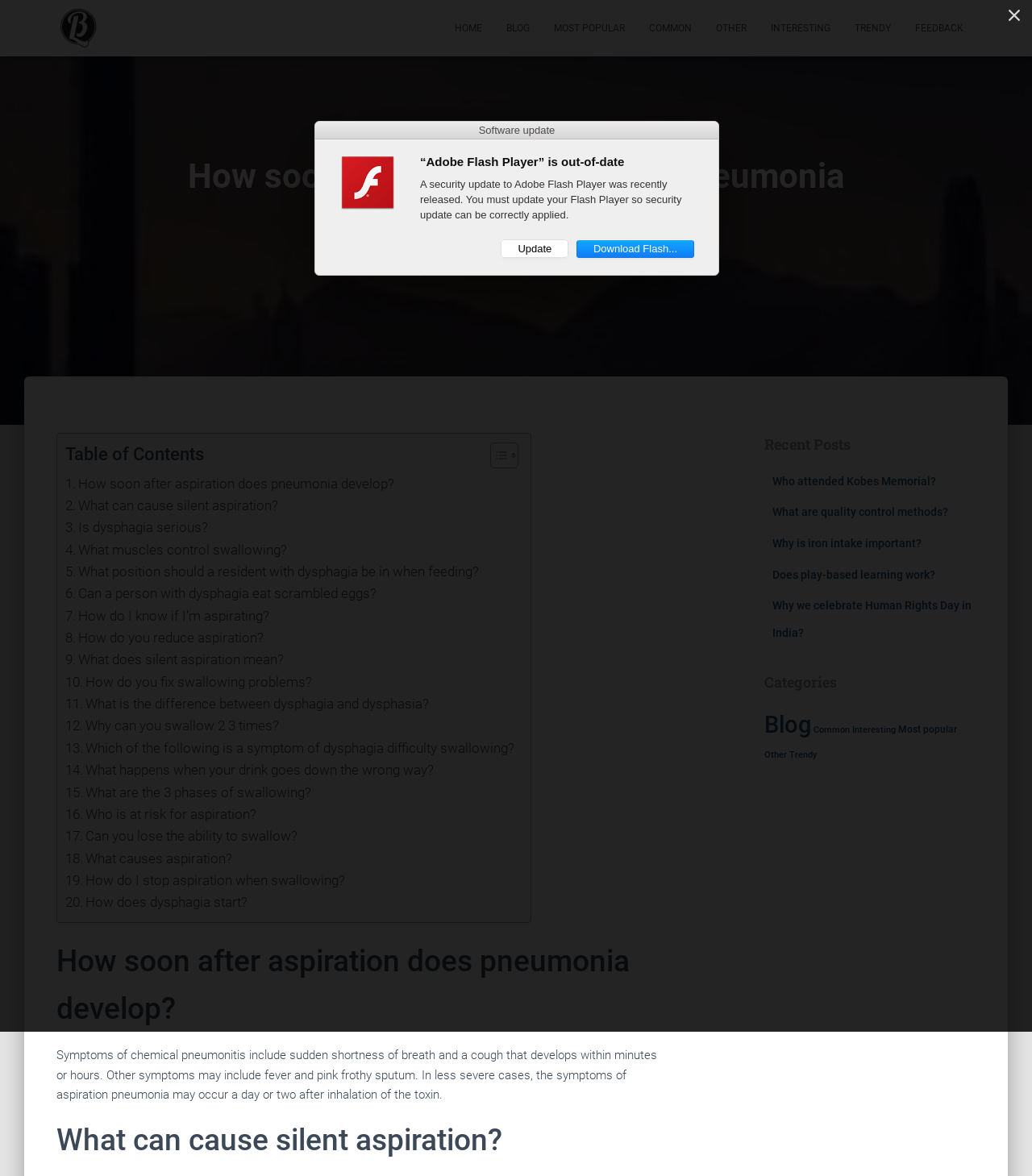Generate a detailed explanation of the webpage's features and information.

This webpage is about the topic "How soon after aspiration does pneumonia develop?" and is part of the Blfilm.com website. At the top of the page, there is a navigation menu with links to "HOME", "BLOG", "MOST POPULAR", "COMMON", "OTHER", "INTERESTING", "TRENDY", and "FEEDBACK". Below the navigation menu, there is a heading with the title of the webpage, followed by a subheading with the author's name and publication date.

To the right of the heading, there is a table of contents with links to various sections of the article. The table of contents is accompanied by two small images. Below the table of contents, there are multiple links to related questions and topics, such as "What can cause silent aspiration?" and "How do I know if I’m aspirating?".

The main content of the webpage is divided into sections, each with a heading and a block of text. The sections discuss the symptoms of chemical pneumonitis, the causes of silent aspiration, and other related topics. There are also links to recent posts and categories at the bottom of the page.

In the top-right corner of the page, there are social media links to Facebook, Twitter, Pinterest, Reddit, WhatsApp, Telegram, Messenger, and Share. At the bottom of the page, there is a button with an image, and an iframe that takes up the full width of the page.